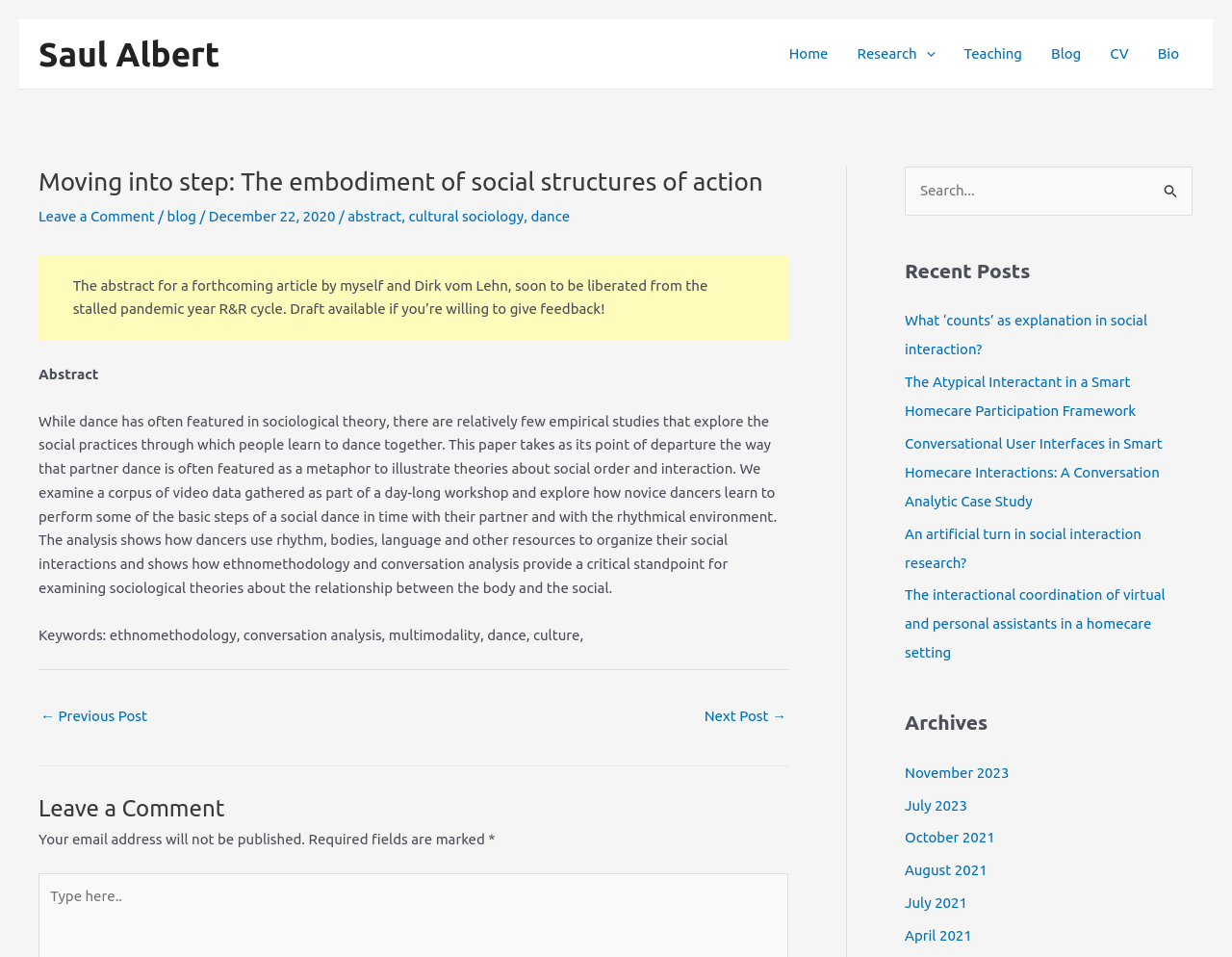What is the date of the article?
Using the image, provide a concise answer in one word or a short phrase.

December 22, 2020